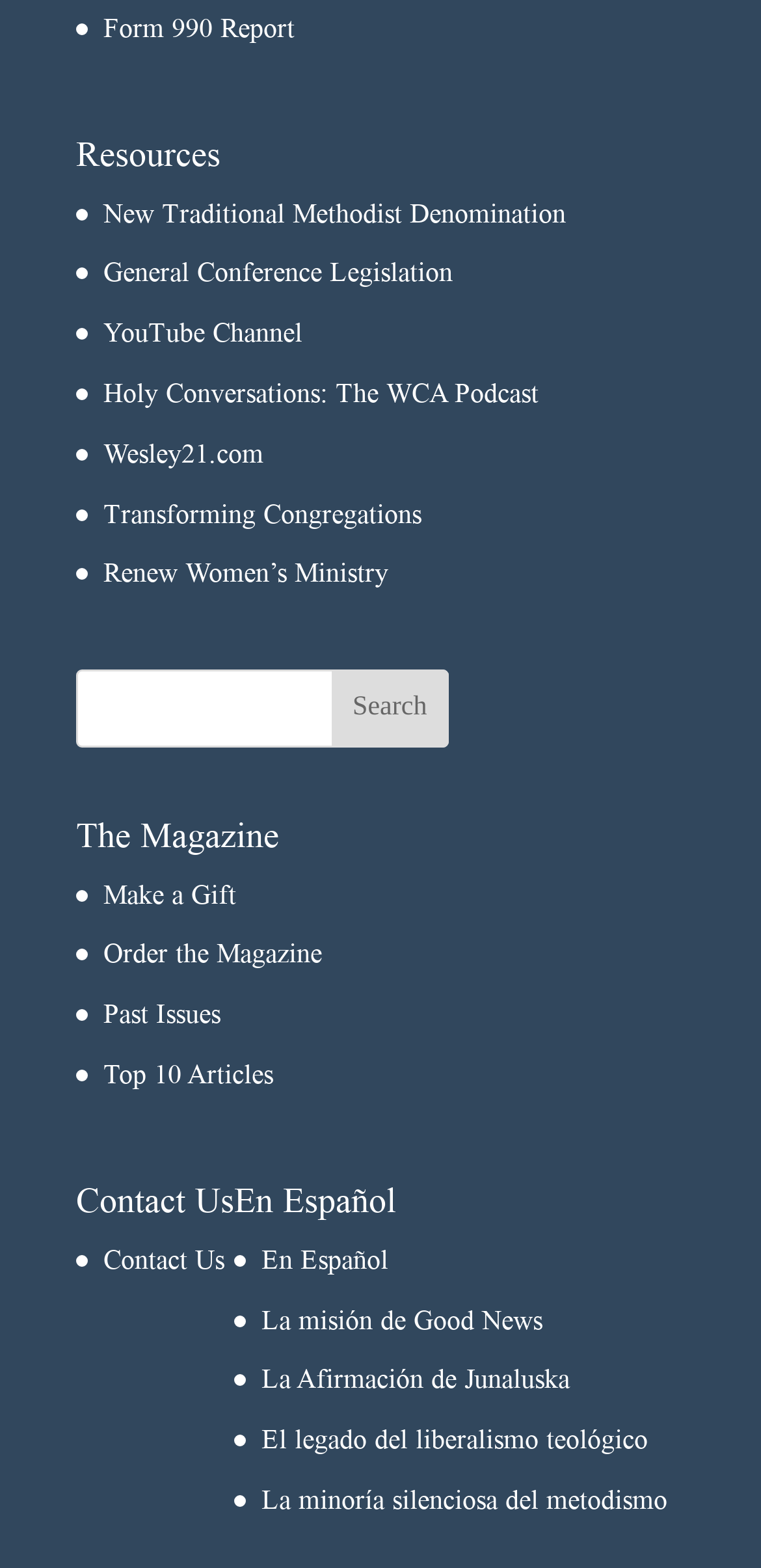Please give a one-word or short phrase response to the following question: 
What is the purpose of the textbox?

Search